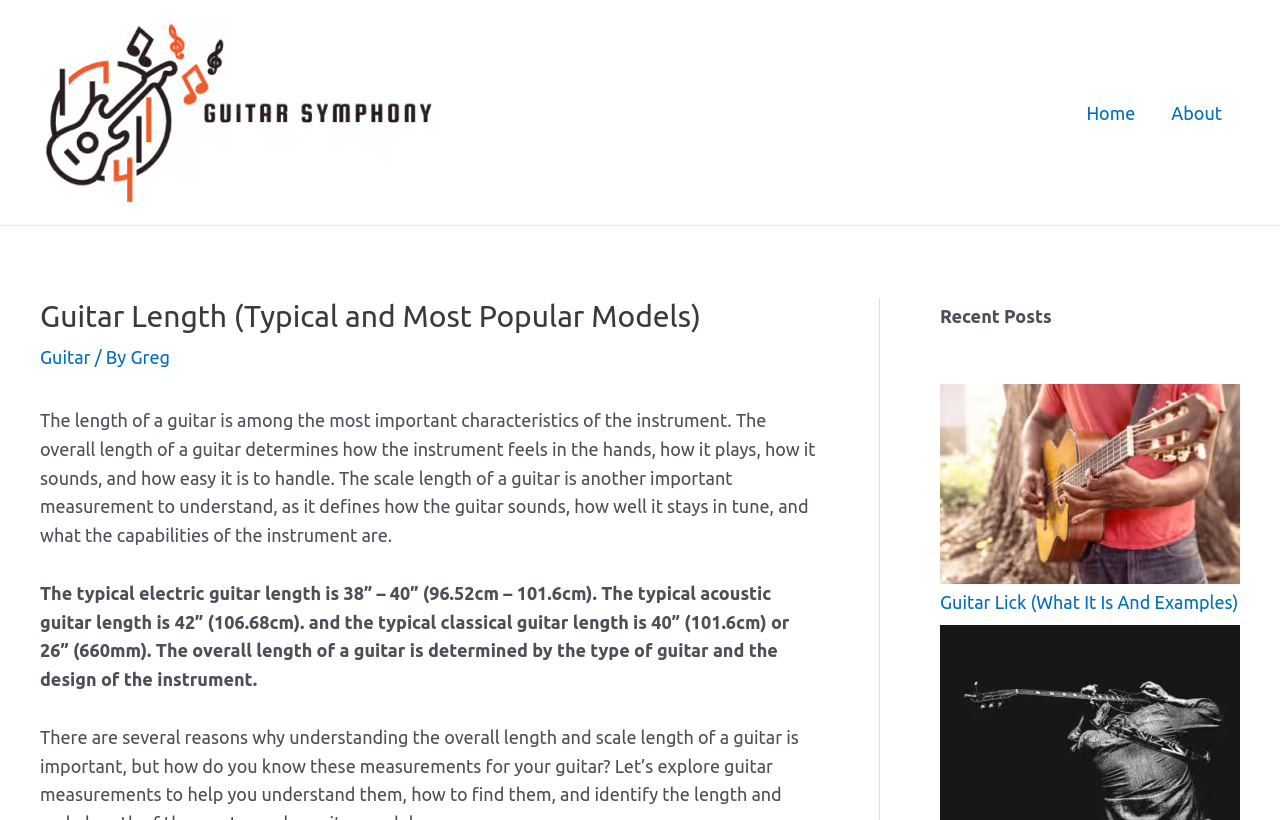What is the scale length of a guitar related to?
Based on the image, please offer an in-depth response to the question.

The scale length of a guitar is related to how the guitar sounds, how well it stays in tune, and what the capabilities of the instrument are, as mentioned in the first paragraph.